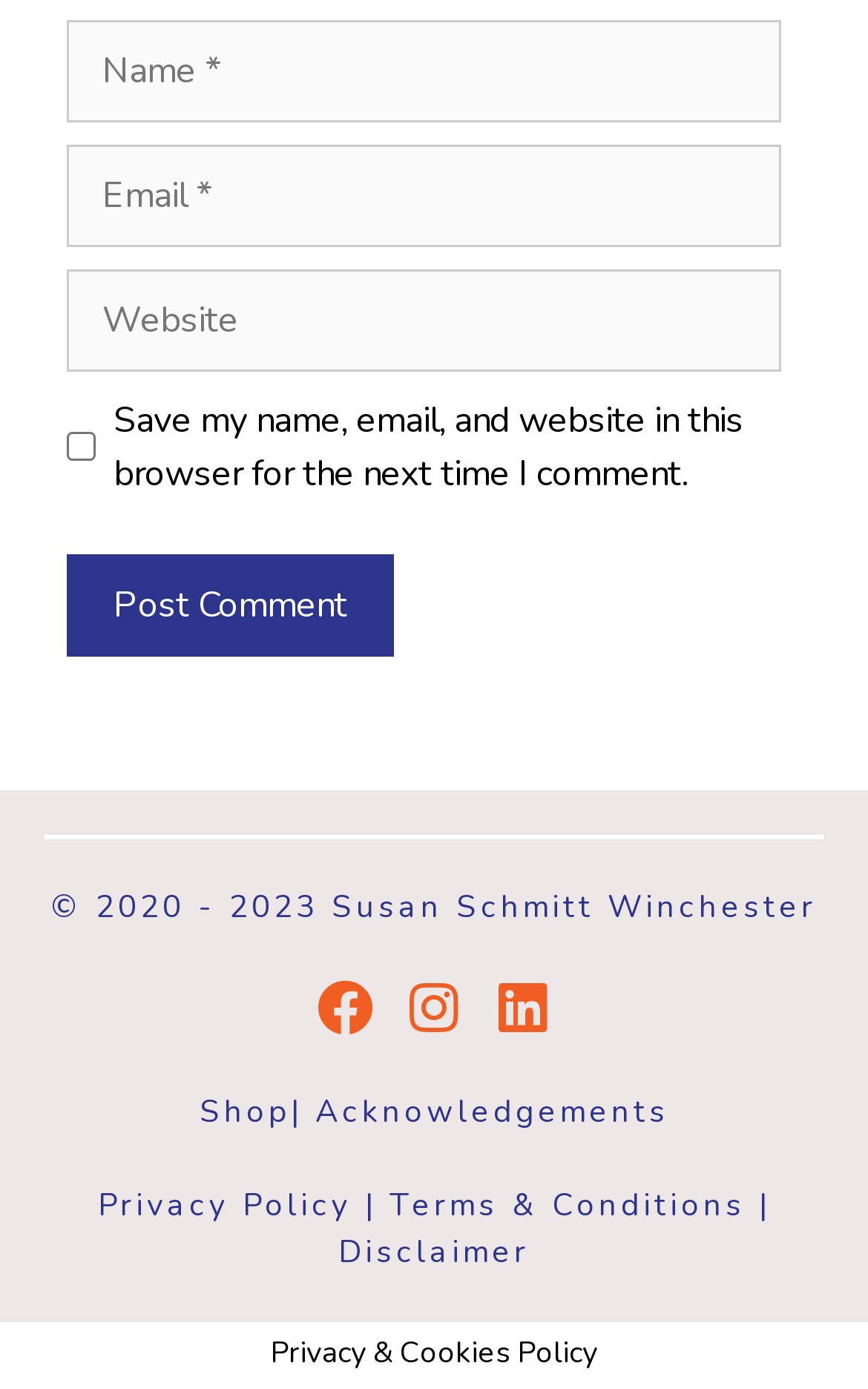Find the bounding box coordinates of the element to click in order to complete the given instruction: "Visit the shop."

[0.229, 0.785, 0.335, 0.815]